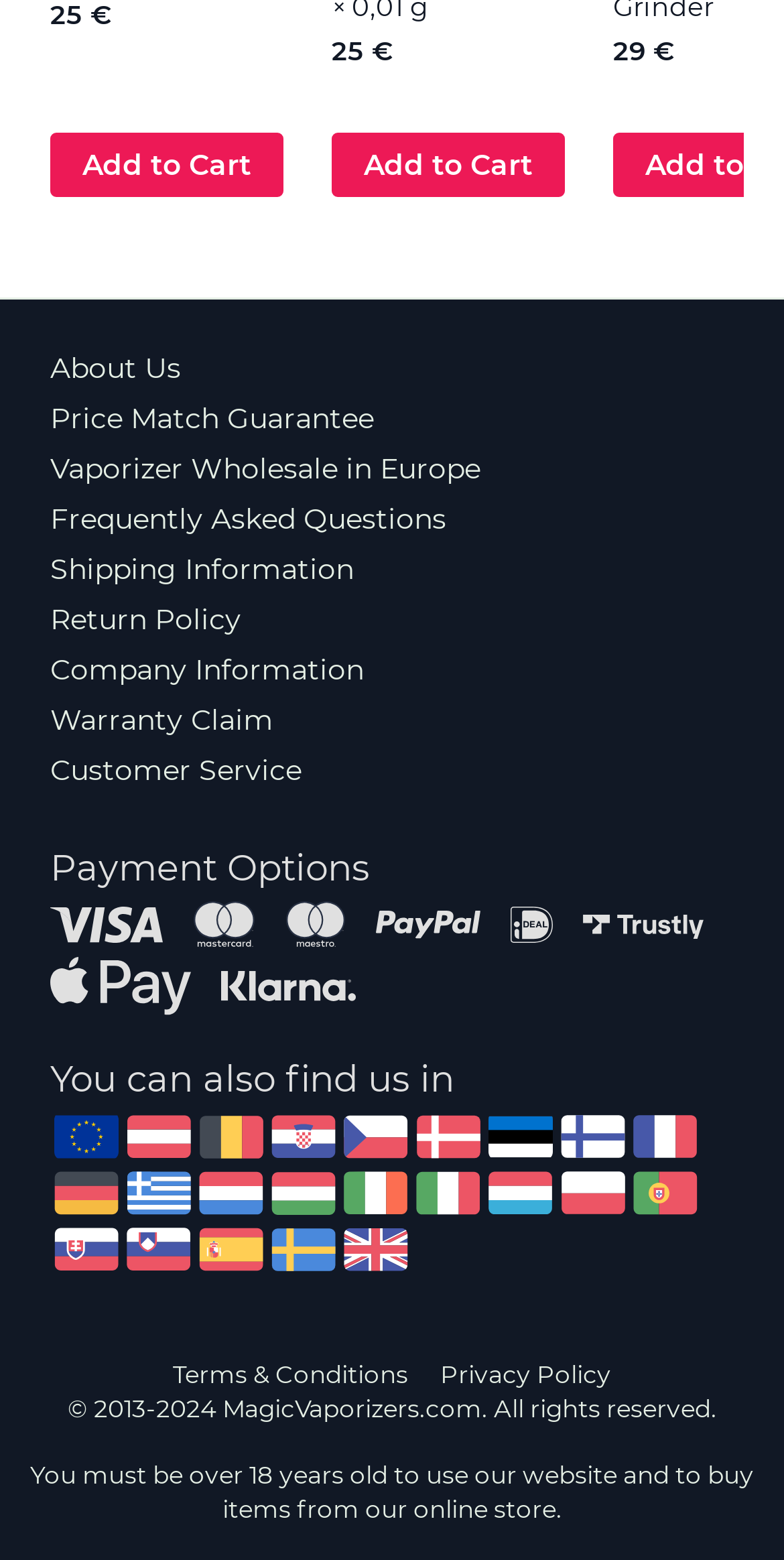What is the company's copyright year range?
Answer the question with a detailed and thorough explanation.

I found the copyright information at the bottom of the webpage, which states '© 2013-2024 MagicVaporizers.com. All rights reserved.' with bounding box coordinates [0.086, 0.893, 0.914, 0.913].